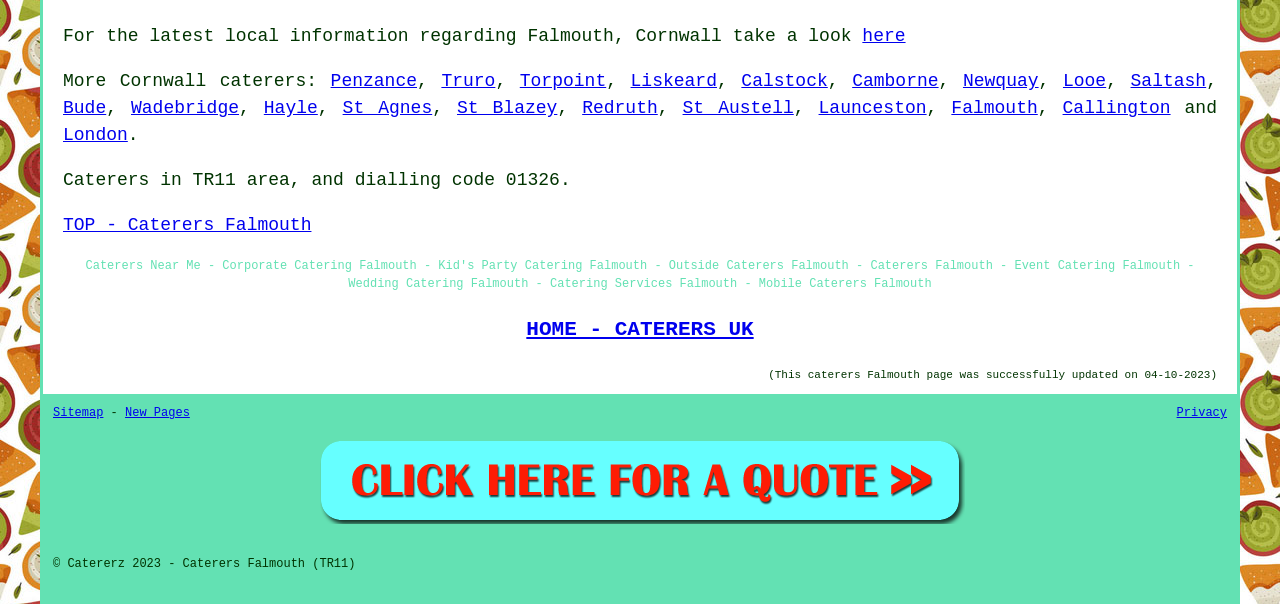Provide a single word or phrase answer to the question: 
What is the purpose of the webpage?

To provide information about caterers